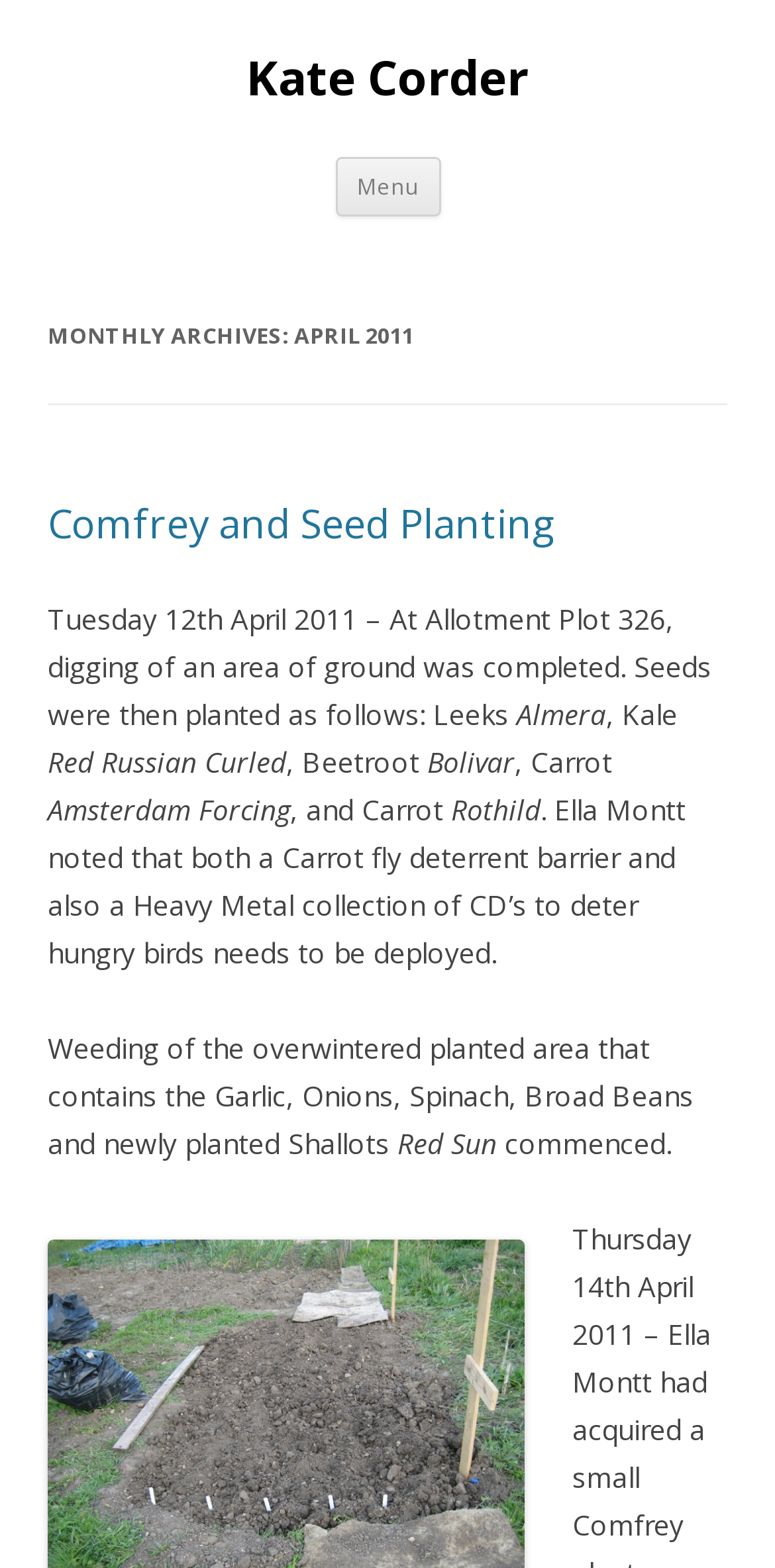Answer the question below in one word or phrase:
What is the date of the blog post?

Tuesday 12th April 2011